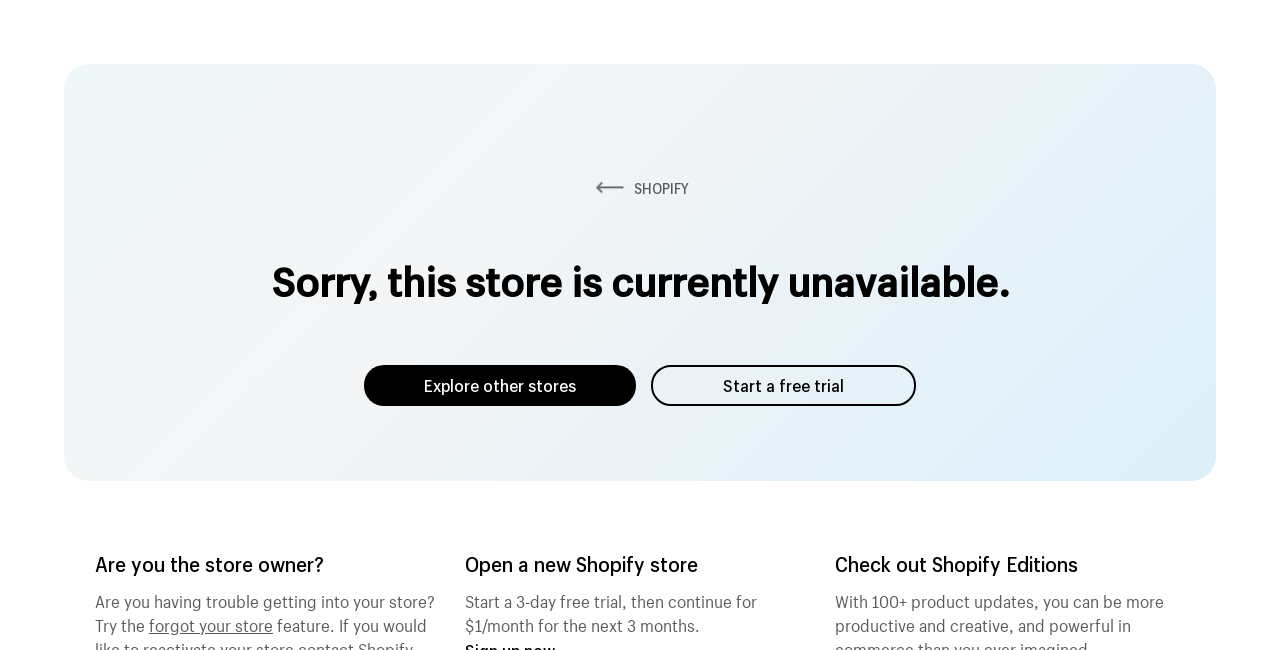Given the following UI element description: "SHOPIFY", find the bounding box coordinates in the webpage screenshot.

[0.462, 0.275, 0.538, 0.305]